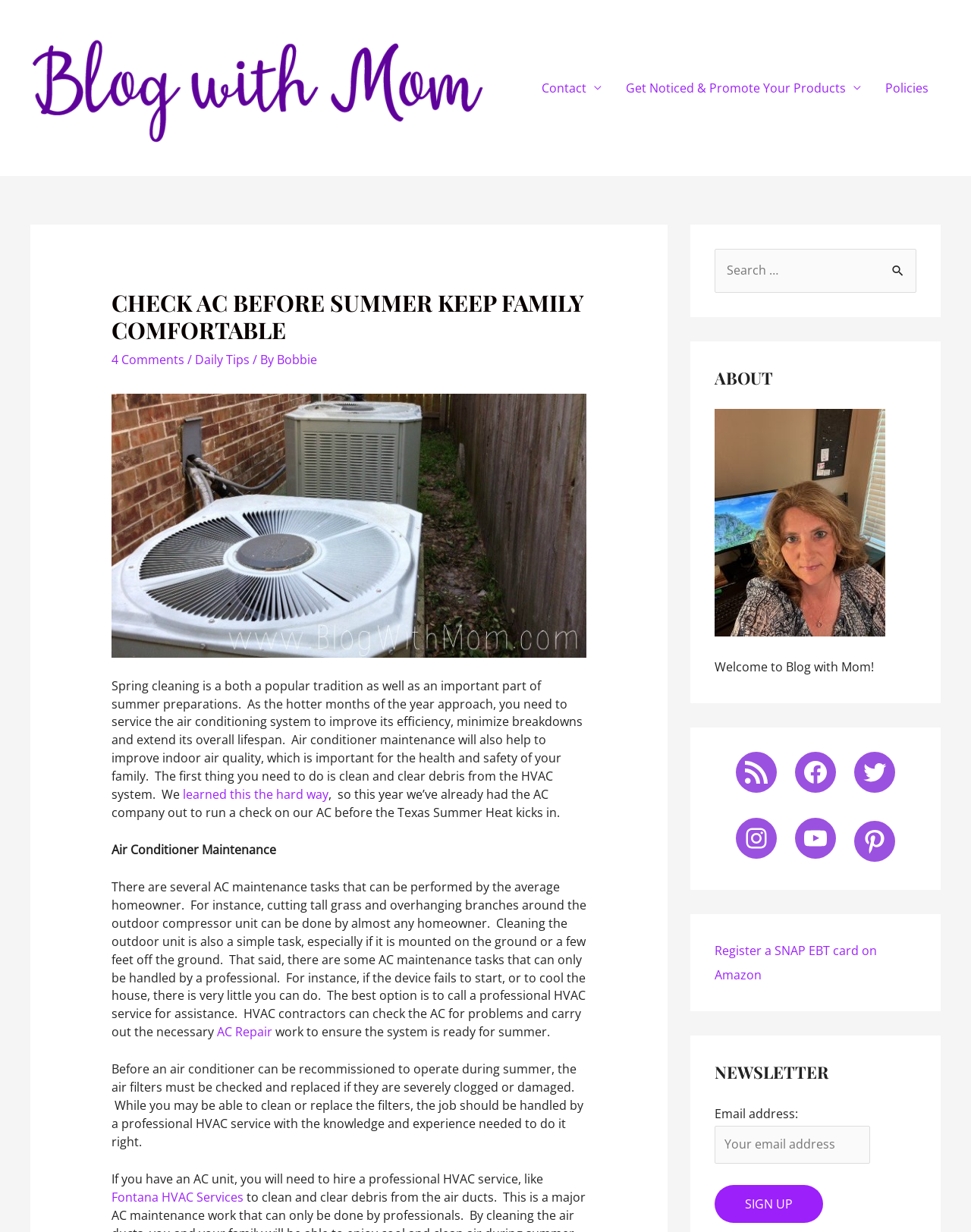Specify the bounding box coordinates (top-left x, top-left y, bottom-right x, bottom-right y) of the UI element in the screenshot that matches this description: Fontana HVAC Services

[0.115, 0.965, 0.251, 0.978]